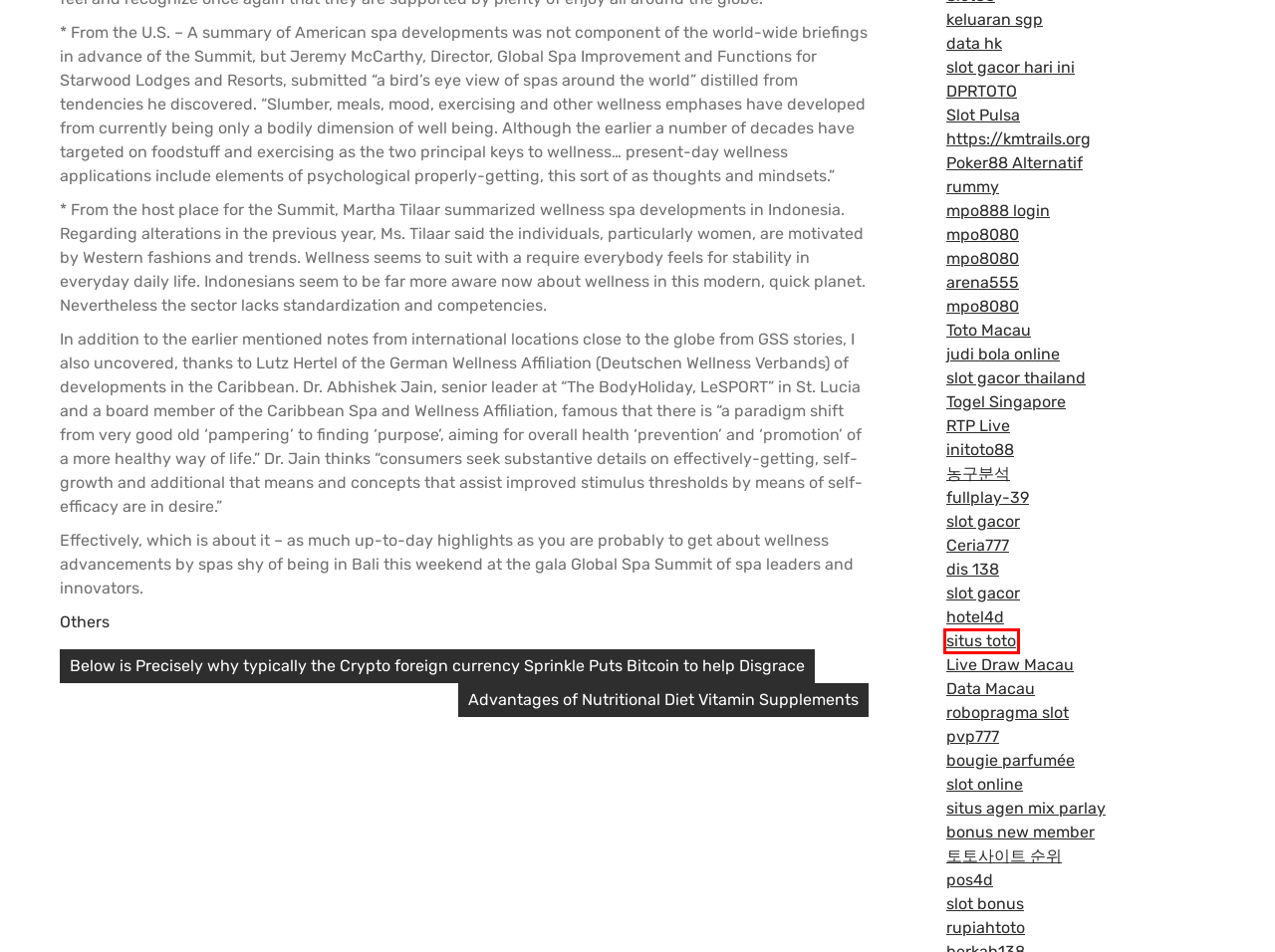Inspect the screenshot of a webpage with a red rectangle bounding box. Identify the webpage description that best corresponds to the new webpage after clicking the element inside the bounding box. Here are the candidates:
A. ARENA555 : Situs Slot Terpercaya Paling Gacor Sejagad Raya
B. GAUL4D: Link Situs Judi Slot Online Gacor Hari Ini Daftar Slot88 Resmi
C. Toto Macau: Data Macau, Keluaran Toto Macau, Pengeluaran Macau Hari Ini
D. SHIOTOGEL4D: Daftar Situs Togel Online, Situs Toto Resmi dan Terpercaya
E. ALL303 : Agen Situs Mix Parlay Judi Bola Online Terlengkap Garansi Kekalahan
F. KAISAR19 Situs Judi Casino Online & Judi Bola Online Terbesar dan Terpercaya
G. SGABOS: Daftar Slot Thailand Gacor Gampang Maxwin Hari Ini
H. Ceria777 - Situs Slot Ovo Gampang Menang Maxwin Besar 2024

D